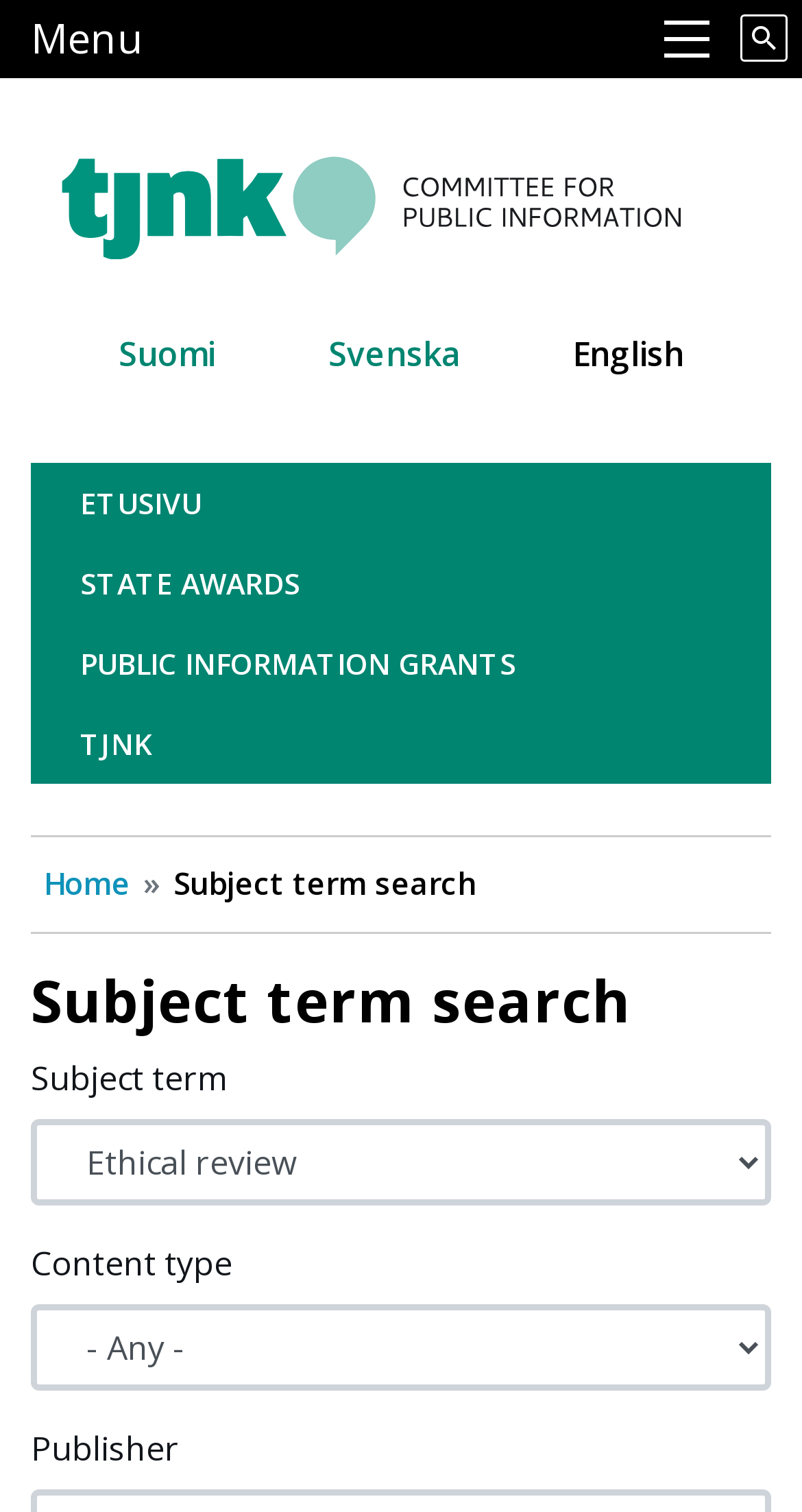What is the name of the committee on this website?
Look at the image and respond with a single word or a short phrase.

Tiedonjulkistamisen neuvottelukunta